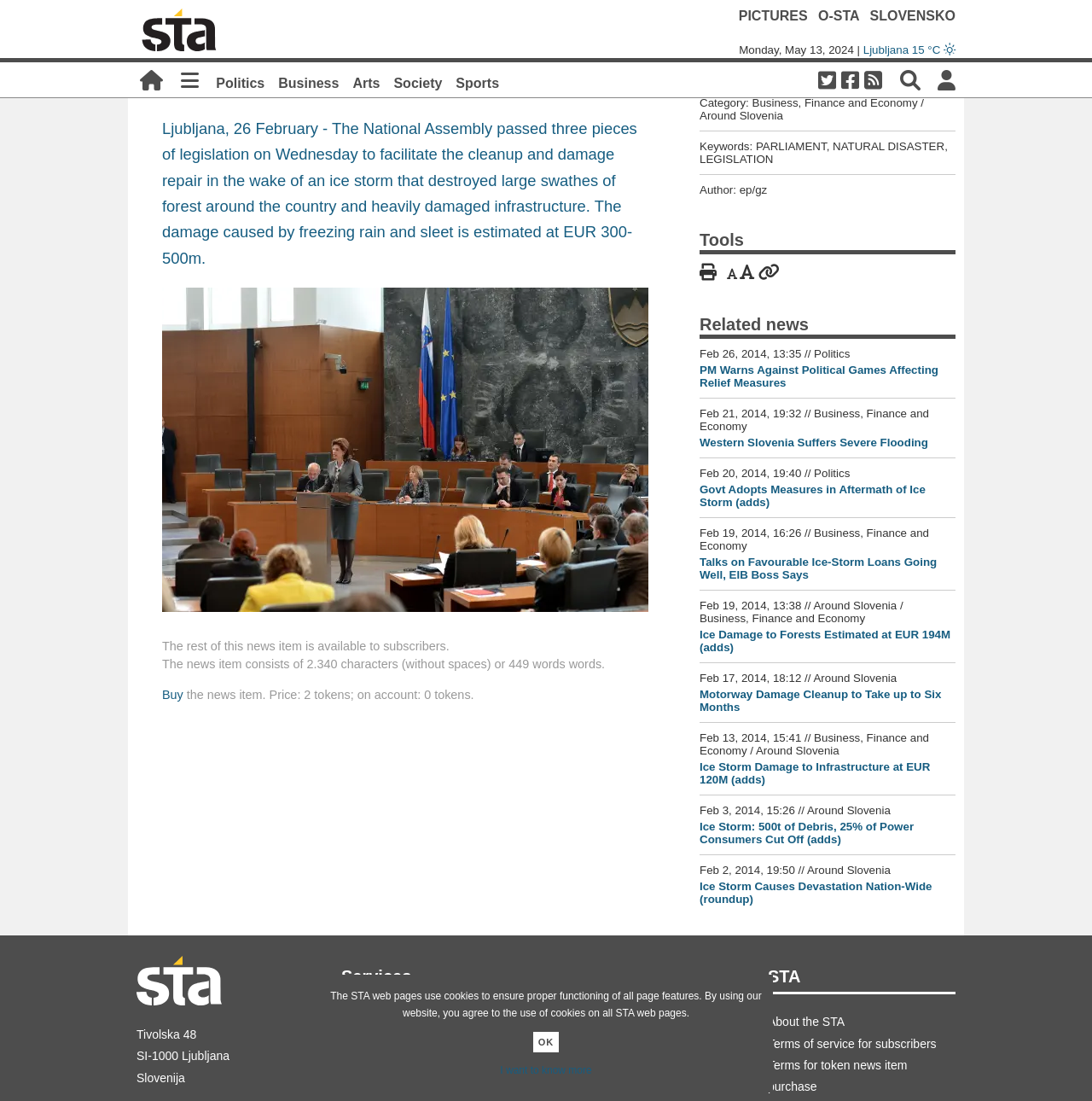From the webpage screenshot, predict the bounding box coordinates (top-left x, top-left y, bottom-right x, bottom-right y) for the UI element described here: 

[0.77, 0.064, 0.787, 0.082]